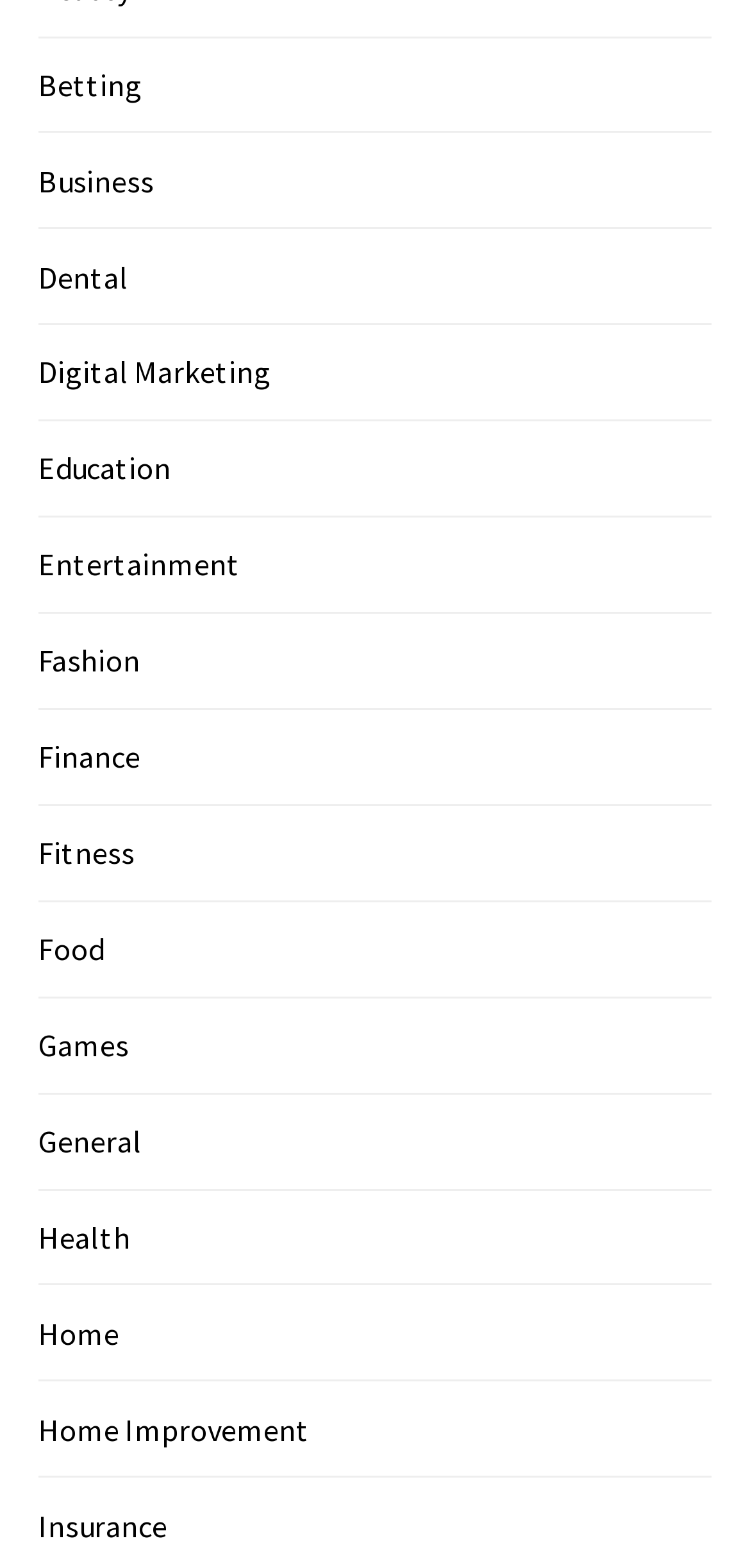Using the given description, provide the bounding box coordinates formatted as (top-left x, top-left y, bottom-right x, bottom-right y), with all values being floating point numbers between 0 and 1. Description: Home

[0.051, 0.838, 0.159, 0.862]